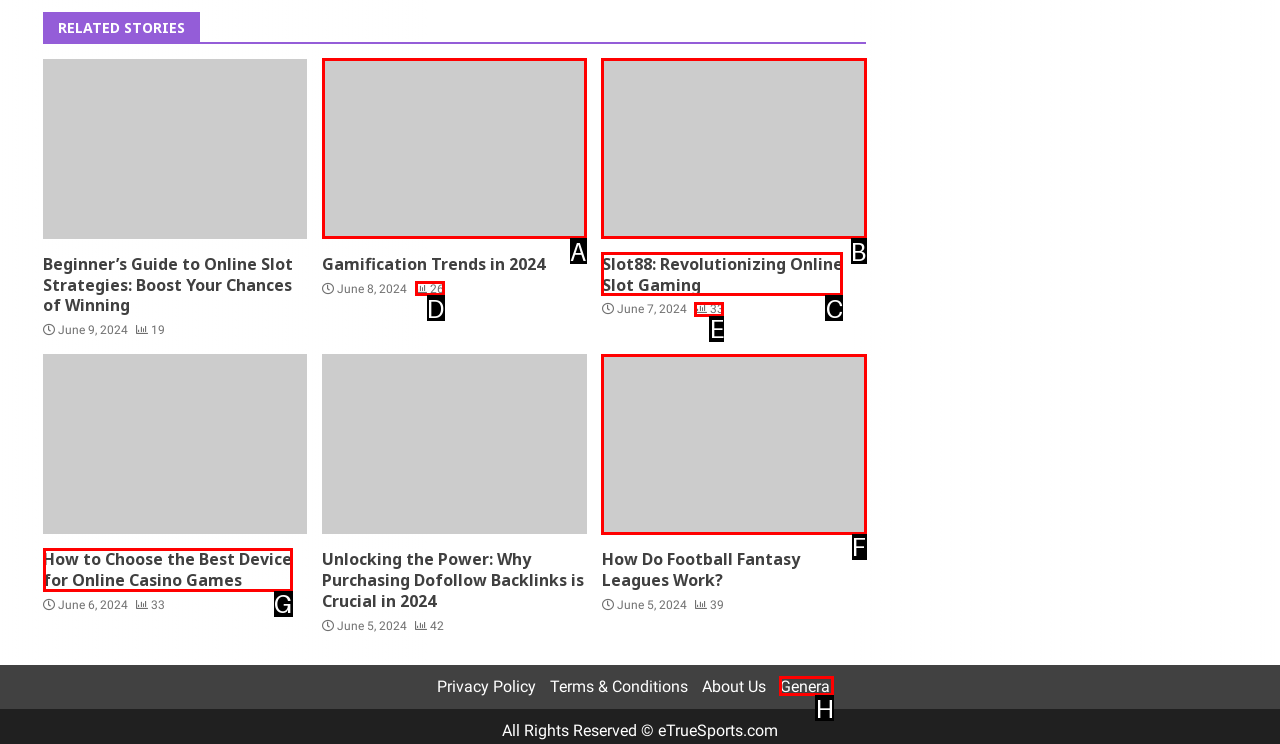Indicate the HTML element to be clicked to accomplish this task: Read about the latest trends in house paint colors Respond using the letter of the correct option.

None